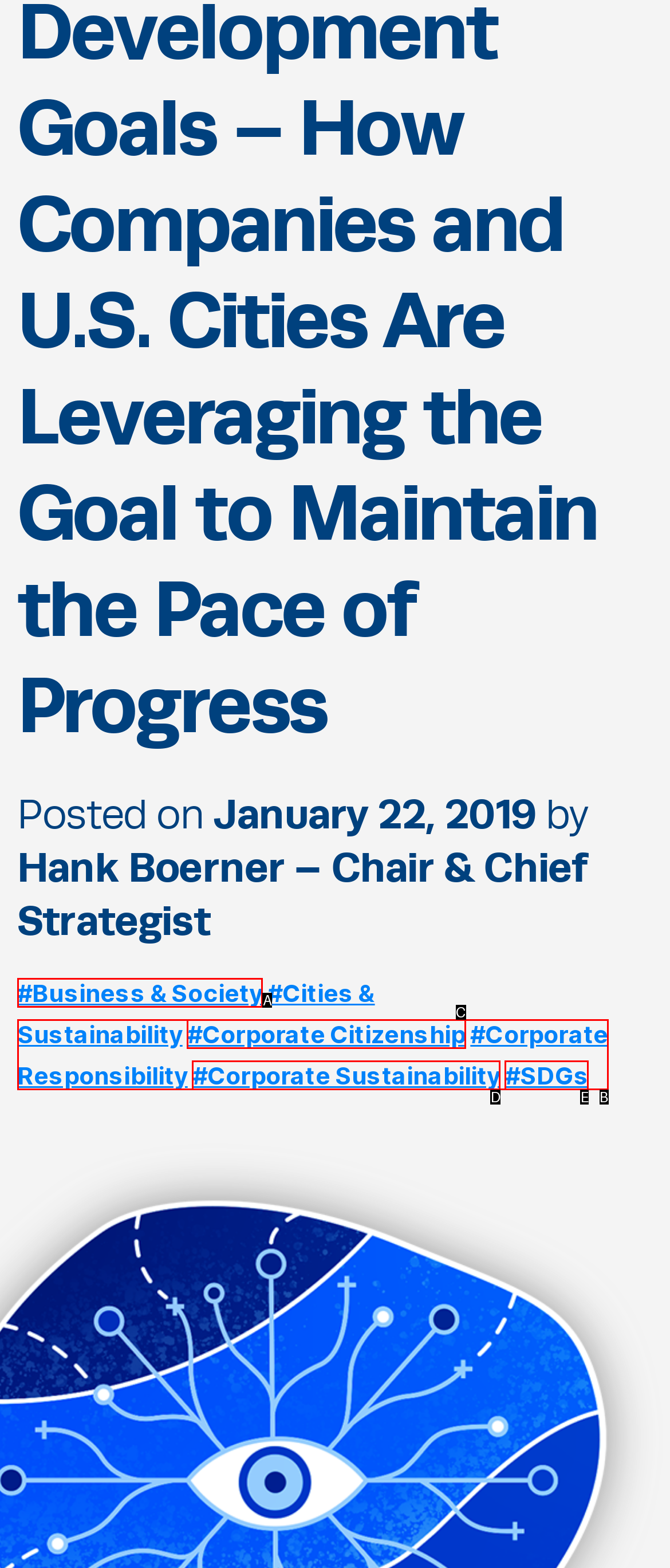Based on the element description: #Business & Society, choose the best matching option. Provide the letter of the option directly.

A